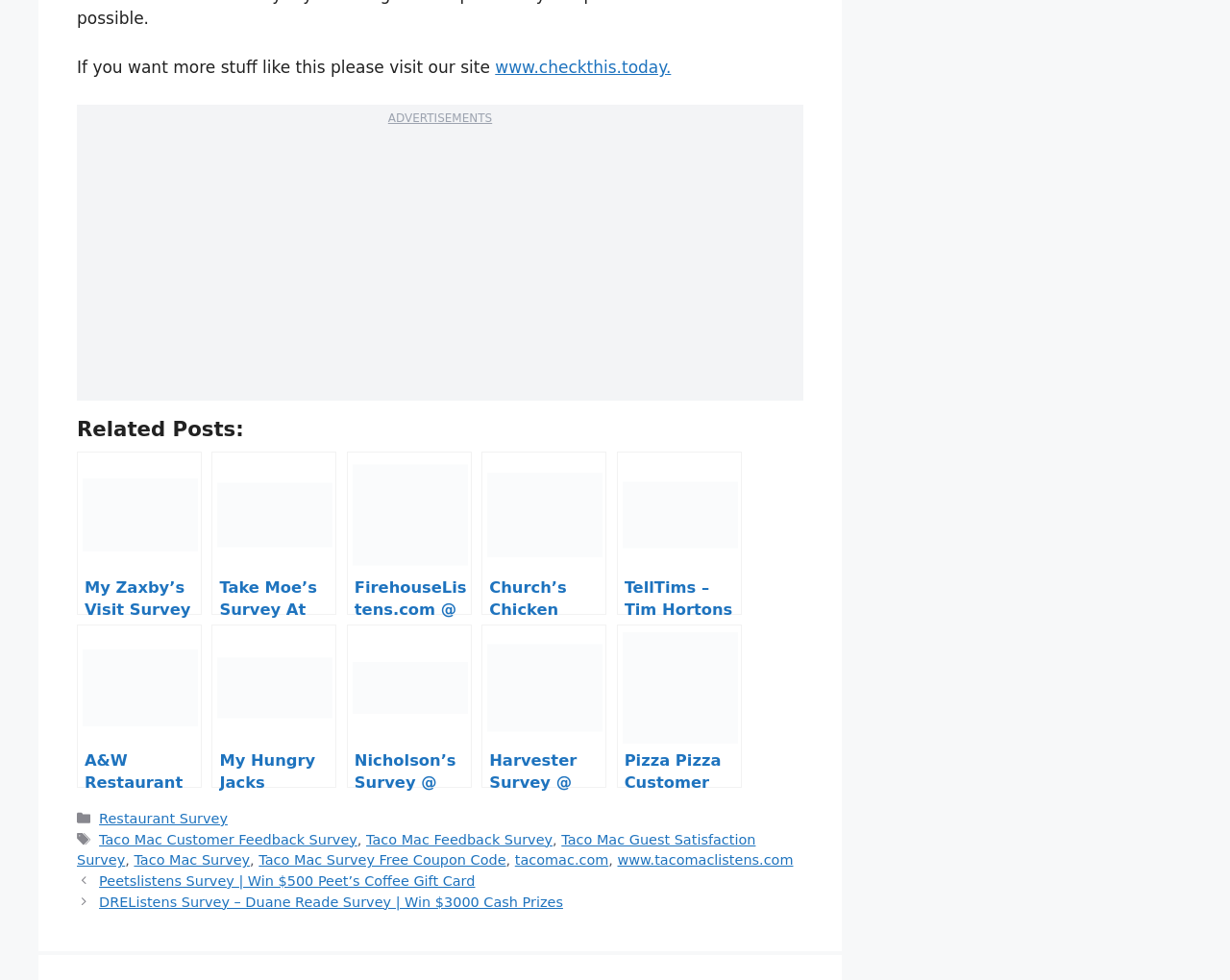Analyze the image and answer the question with as much detail as possible: 
What is the text of the first link in the Related Posts section?

I looked at the first link under the 'Related Posts:' heading and found that its text is 'zaxby res My Zaxby’s Visit Survey | Win $1000 to $1500 Every Week'.